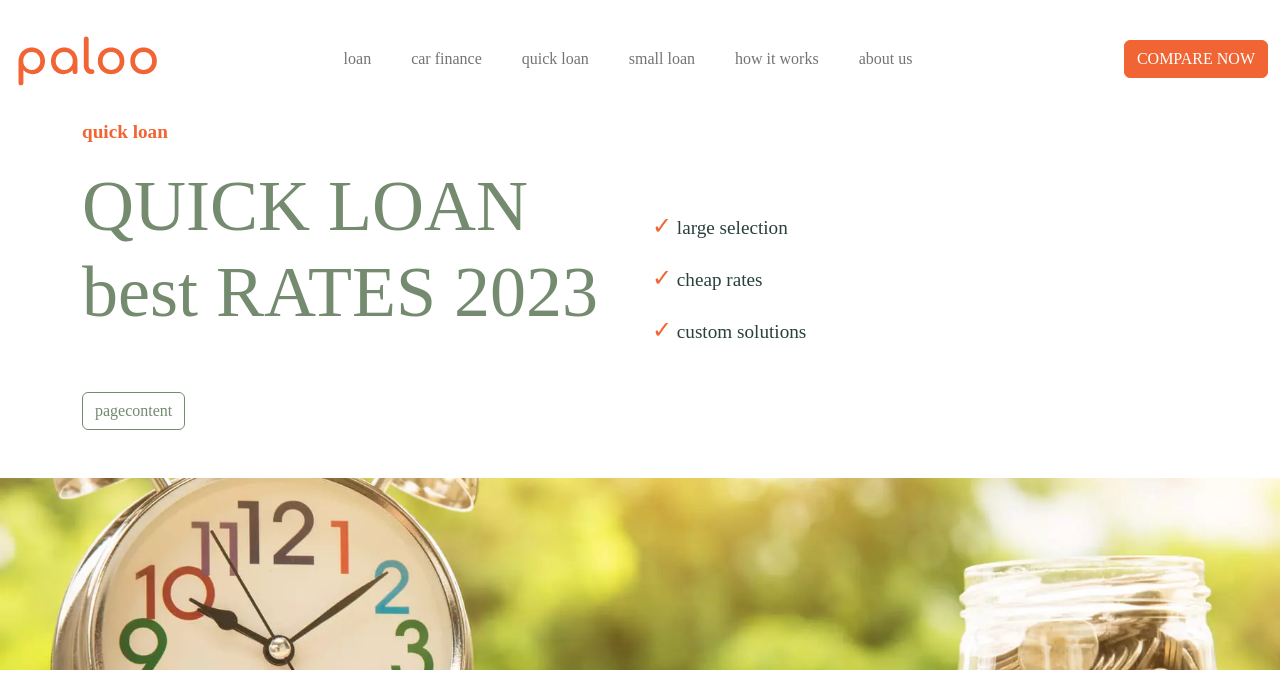What is the function of the 'COMPARE NOW' button?
Please ensure your answer is as detailed and informative as possible.

The 'COMPARE NOW' button is likely to be a call-to-action that allows users to compare different online lenders and their rates. This is inferred from the button's text and its position on the webpage, which suggests that it is a key step in the process of getting a loan.